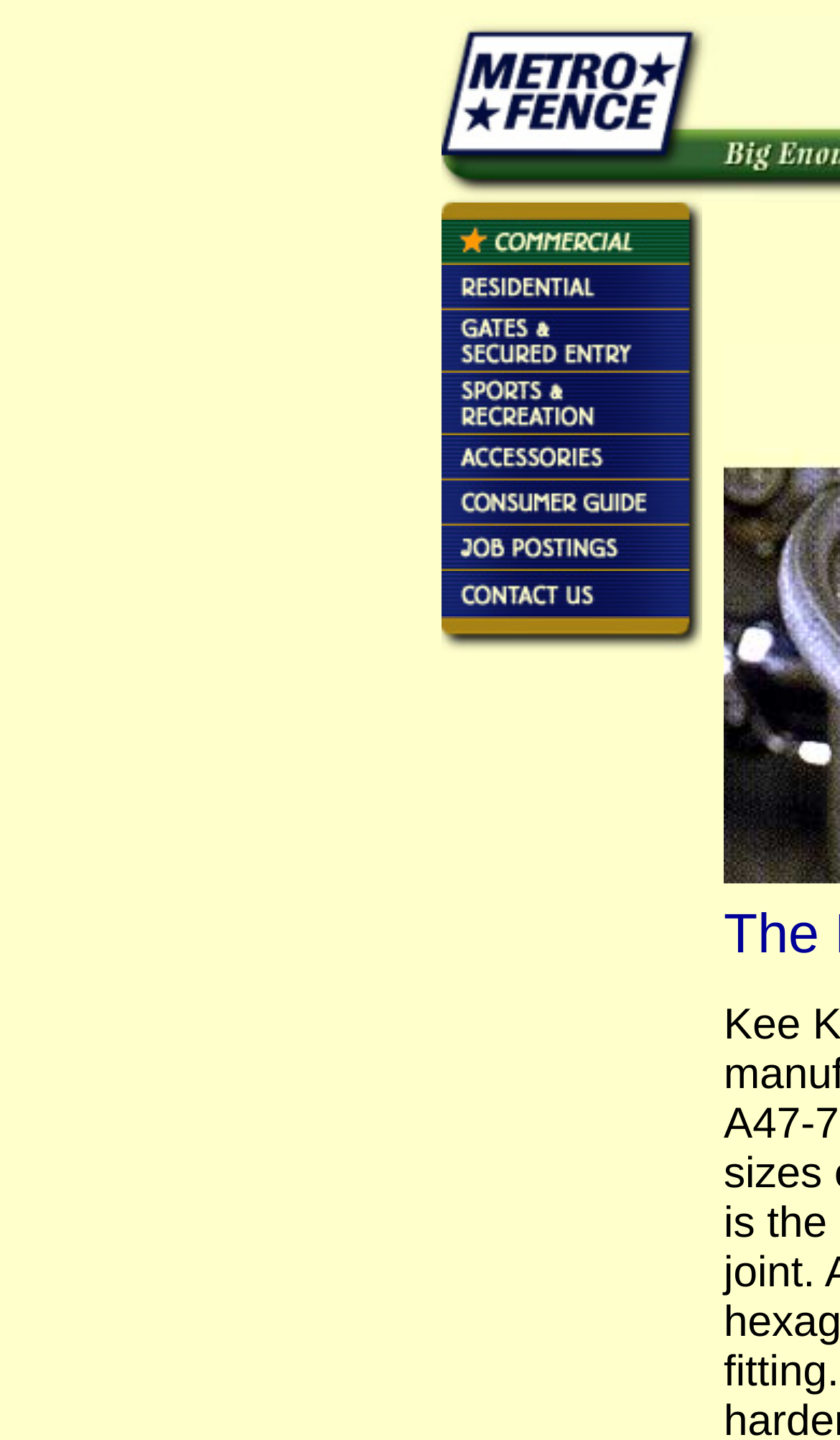Find the bounding box of the UI element described as: "Bizberg Themes". The bounding box coordinates should be given as four float values between 0 and 1, i.e., [left, top, right, bottom].

None